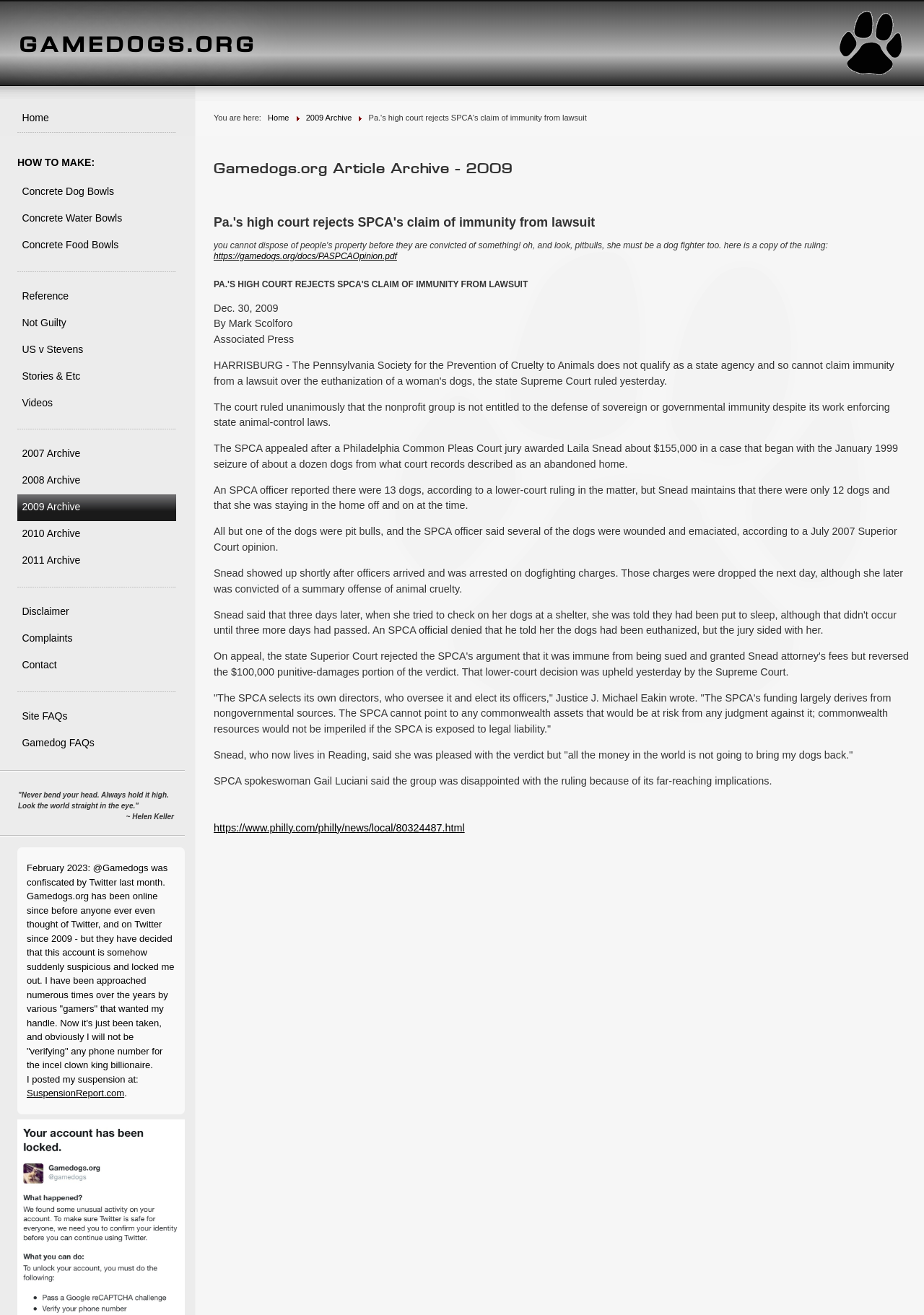Please specify the bounding box coordinates of the clickable region to carry out the following instruction: "Check the news from 'Associated Press'". The coordinates should be four float numbers between 0 and 1, in the format [left, top, right, bottom].

[0.231, 0.254, 0.318, 0.262]